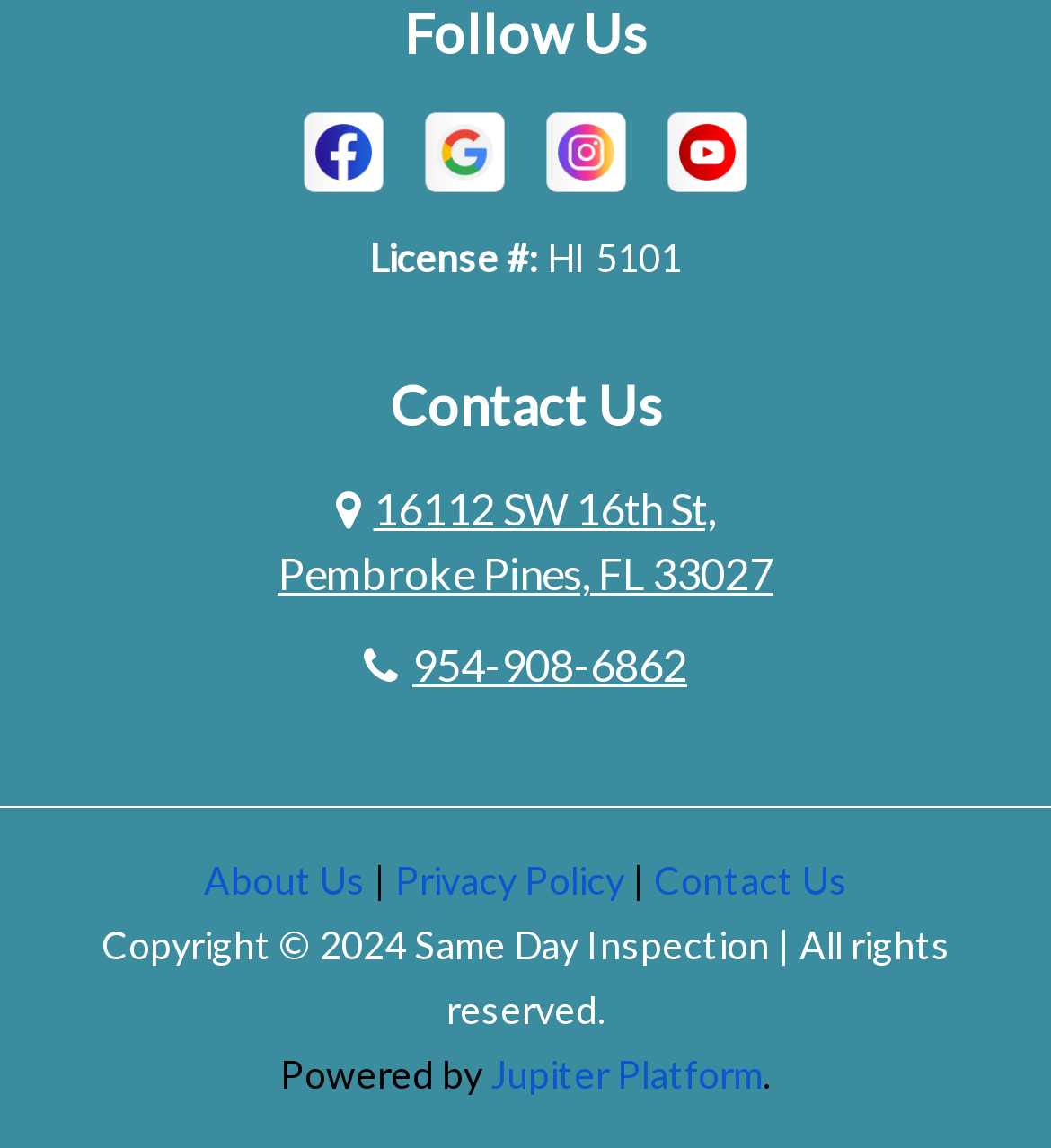What is the address of the company mentioned on the webpage?
Refer to the screenshot and answer in one word or phrase.

16112 SW 16th St, Pembroke Pines, FL 33027